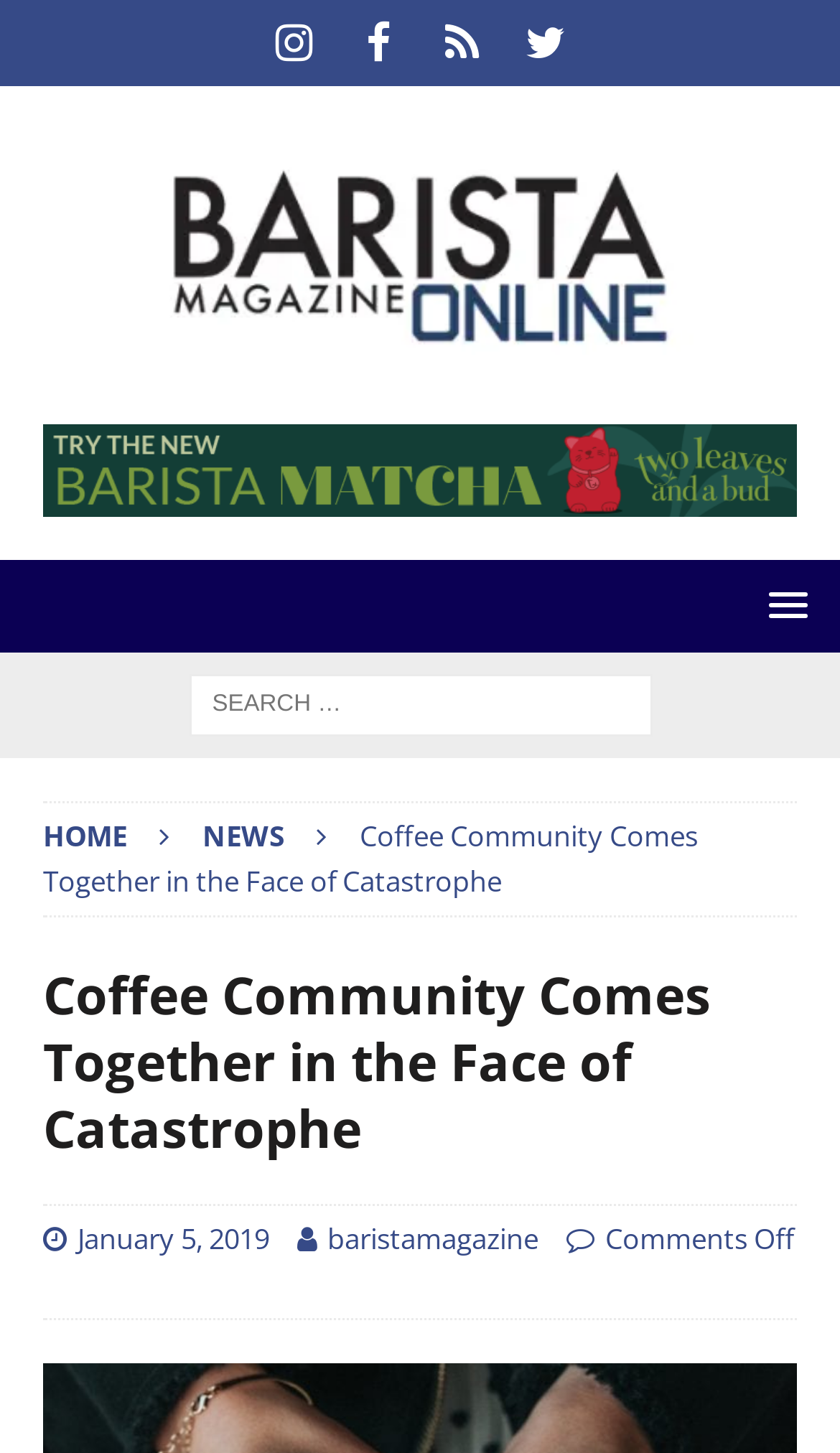From the element description Menu, predict the bounding box coordinates of the UI element. The coordinates must be specified in the format (top-left x, top-left y, bottom-right x, bottom-right y) and should be within the 0 to 1 range.

None